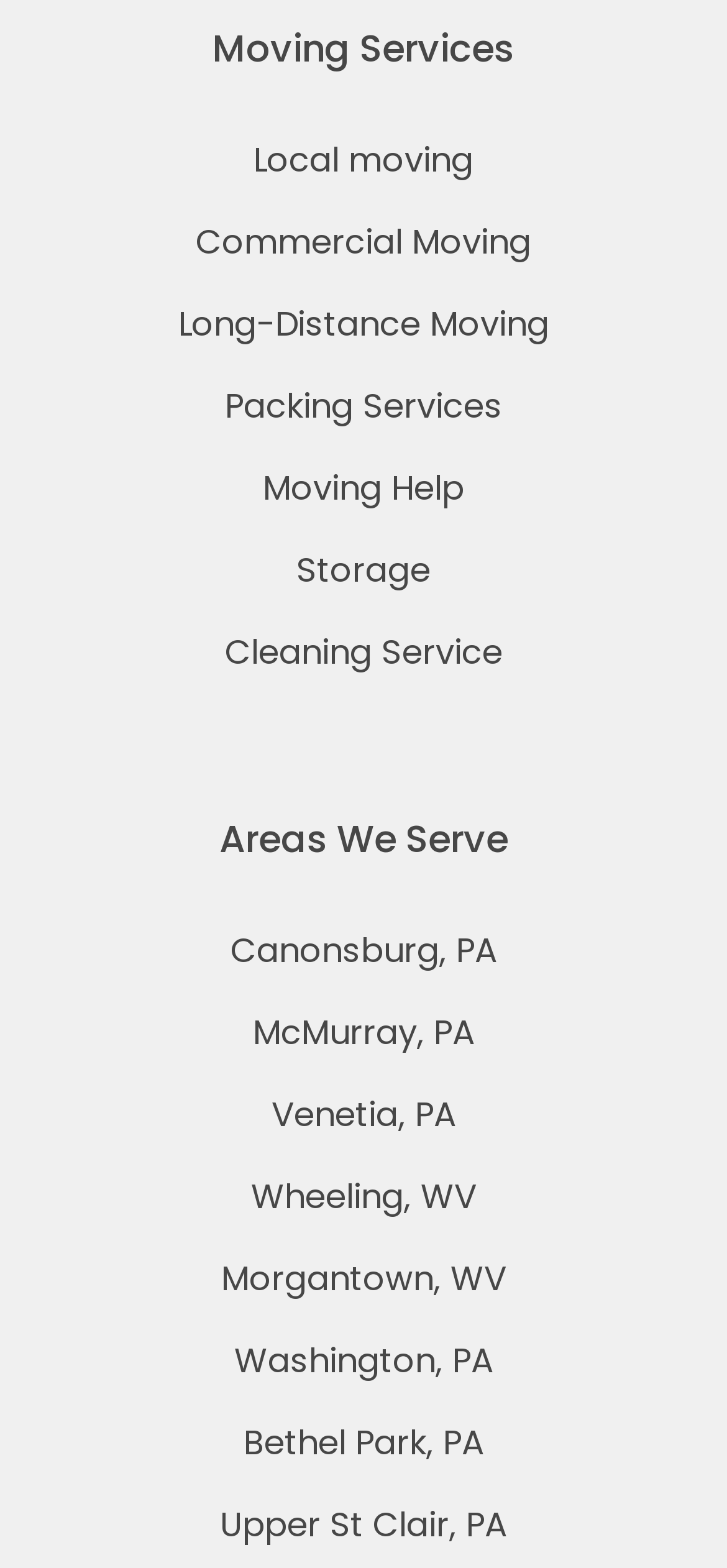Please specify the bounding box coordinates of the clickable region to carry out the following instruction: "View Commercial Moving". The coordinates should be four float numbers between 0 and 1, in the format [left, top, right, bottom].

[0.269, 0.139, 0.731, 0.168]